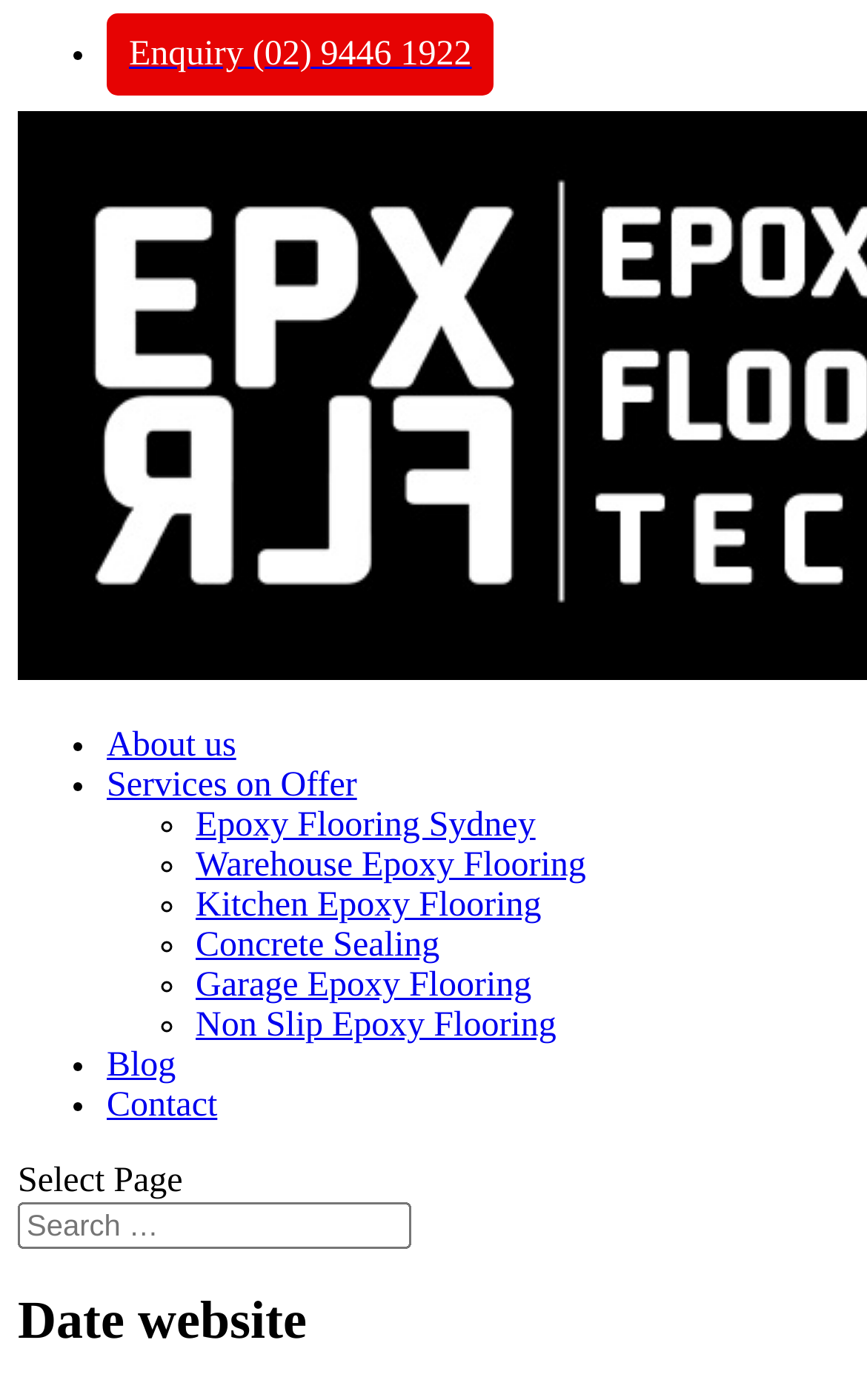How many sections are there in the footer?
Look at the image and respond with a single word or a short phrase.

2